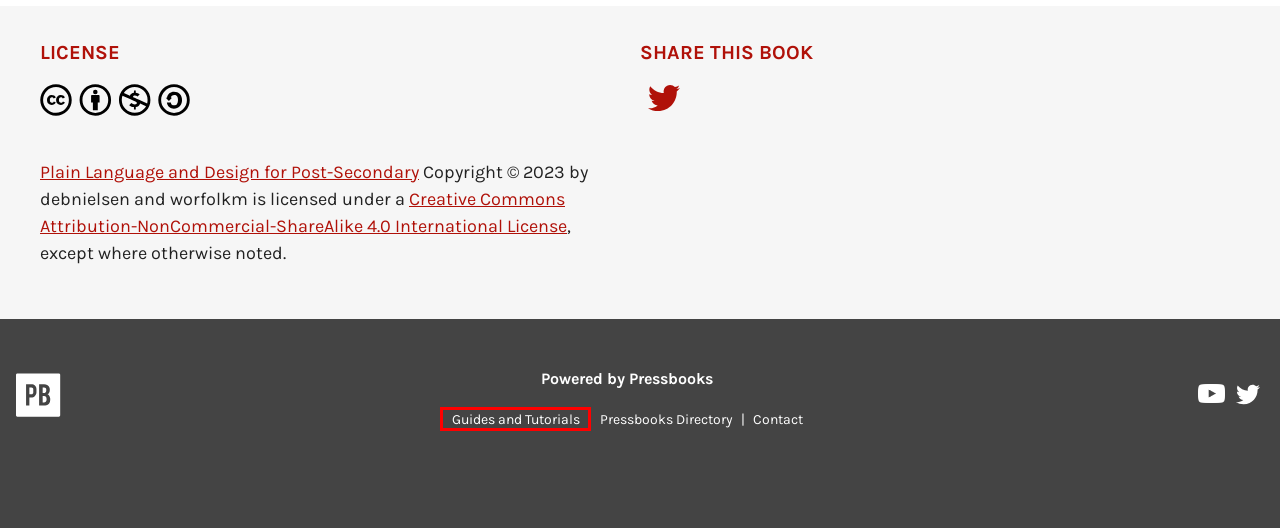Examine the screenshot of a webpage with a red bounding box around a UI element. Your task is to identify the webpage description that best corresponds to the new webpage after clicking the specified element. The given options are:
A. Contact BCcampus | BCampus
B. Introduction – Plain Language and Design for Post-Secondary
C. Territorial Acknowledgement – Plain Language and Design for Post-Secondary
D. Support guides | Pressbooks
E. CC BY-NC-SA 4.0 Deed | Attribution-NonCommercial-ShareAlike 4.0 International
 | Creative Commons
F. Pressbooks | The open book creation platform.
G. Log In ‹ Plain Language and Design for Post-Secondary — Pressbooks
H. Plain Language and Design for Post-Secondary – Simple Book Publishing

D